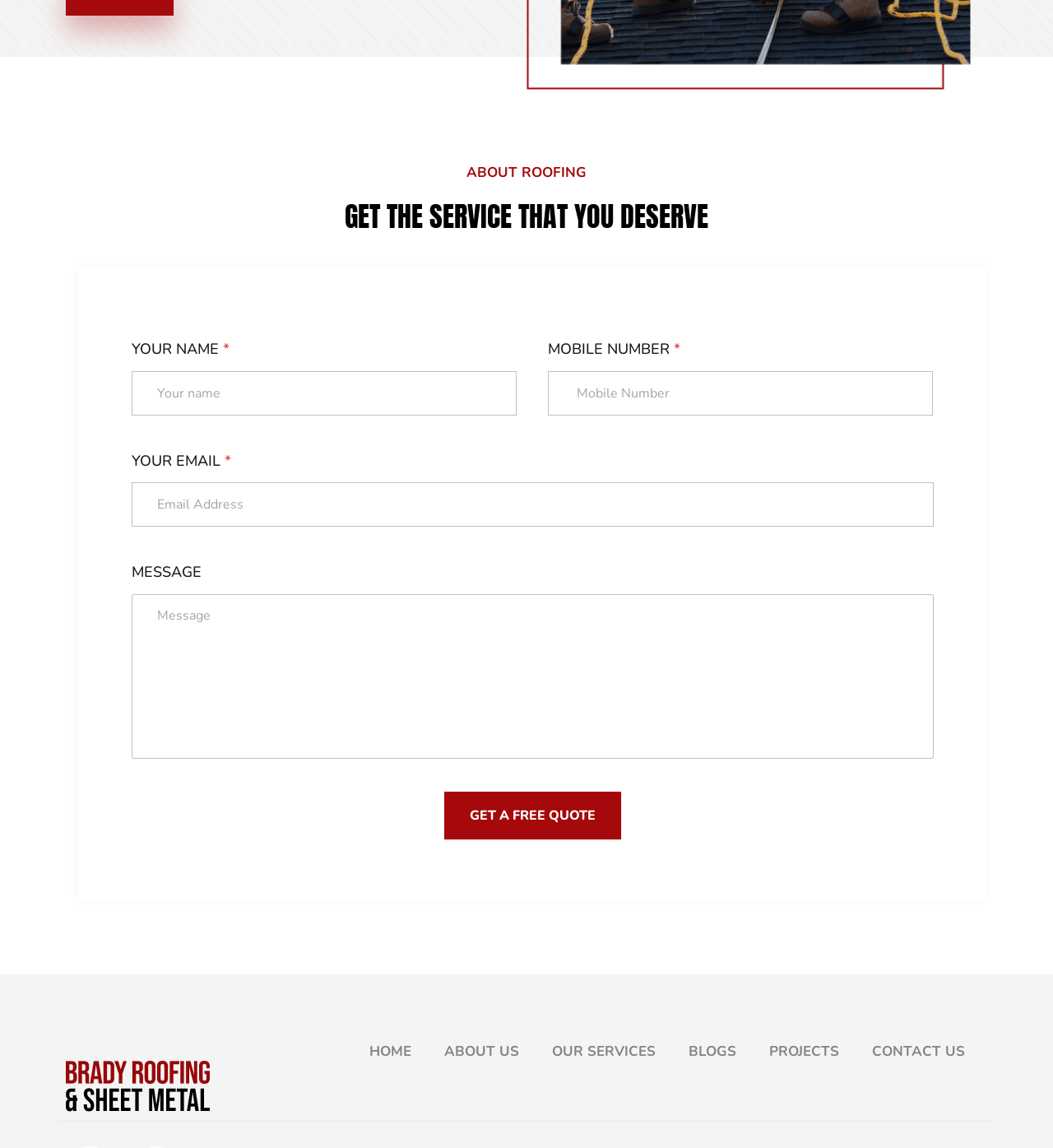Identify the bounding box coordinates of the clickable region required to complete the instruction: "Click the 'GET A FREE QUOTE' button". The coordinates should be given as four float numbers within the range of 0 and 1, i.e., [left, top, right, bottom].

[0.422, 0.689, 0.59, 0.731]